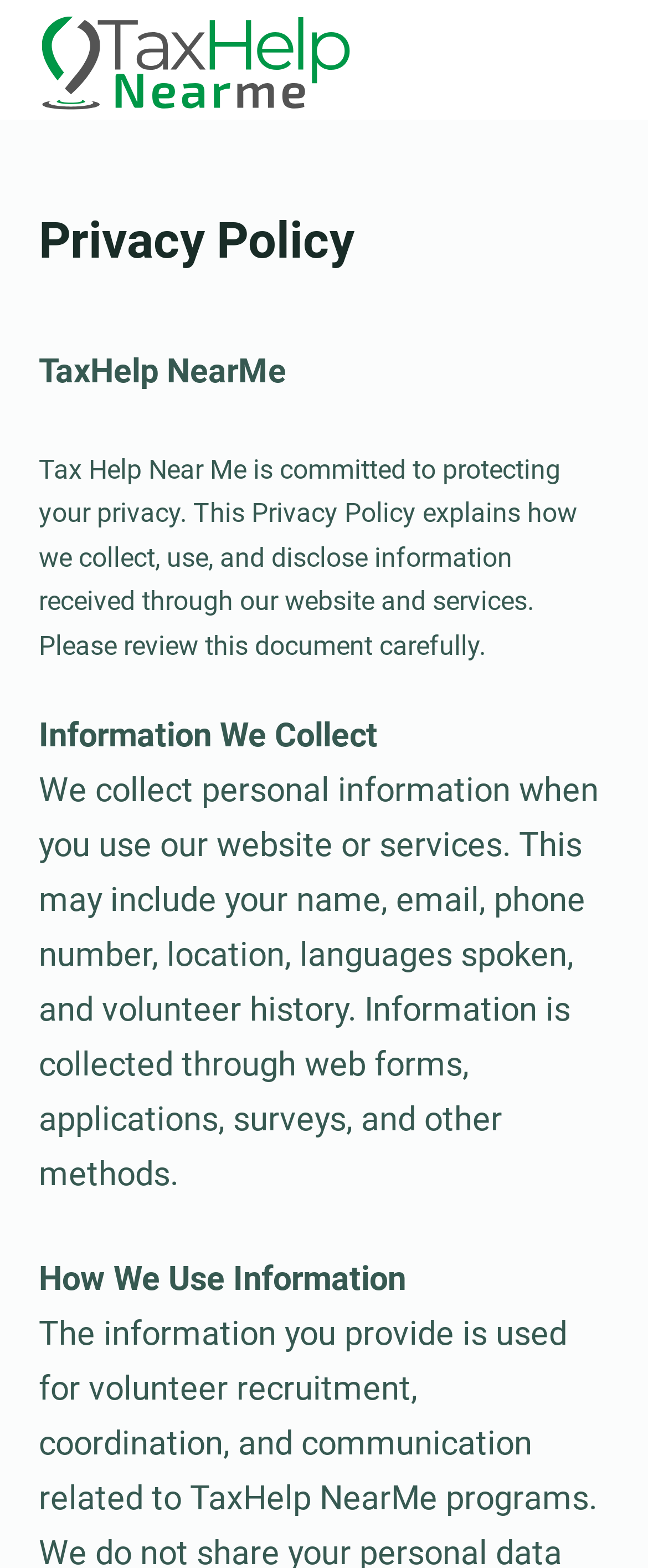Answer the following query concisely with a single word or phrase:
What is the purpose of the webpage?

To explain privacy policy